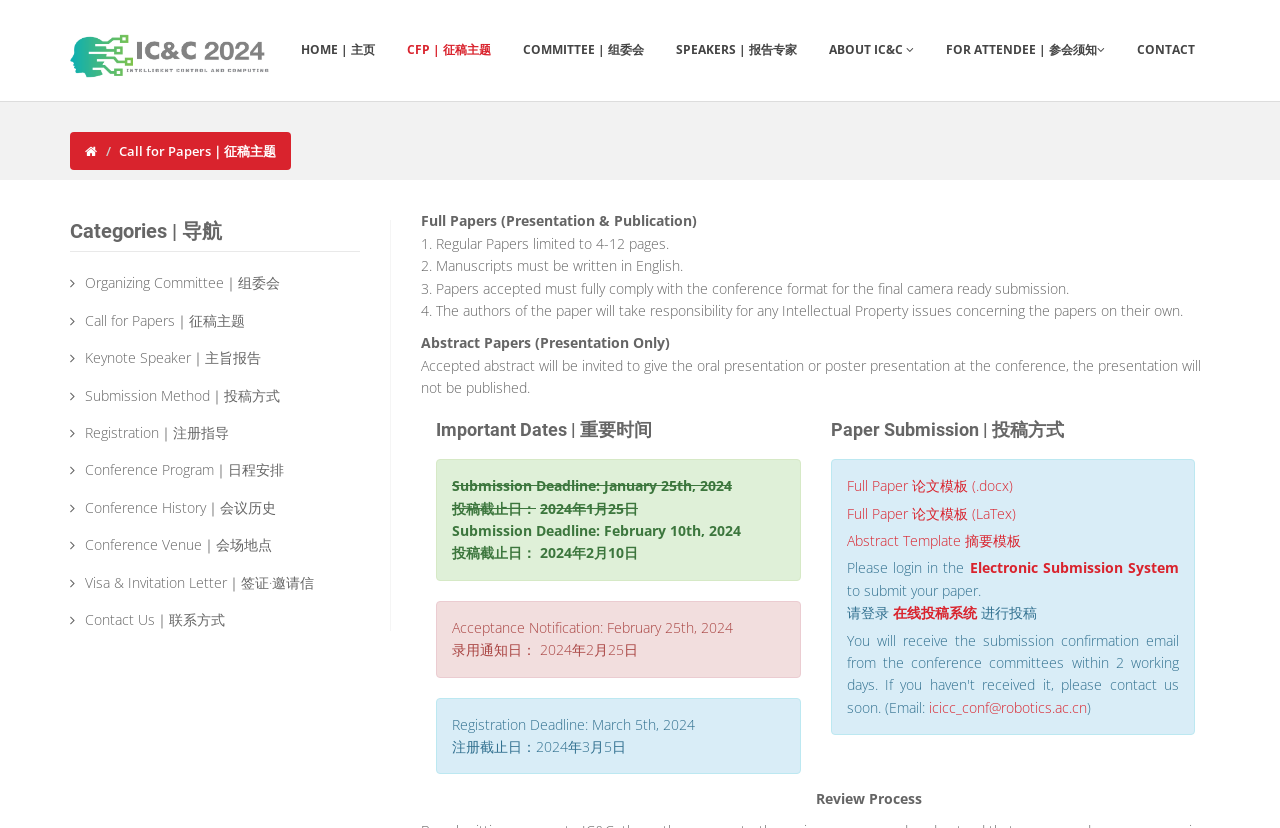Specify the bounding box coordinates for the region that must be clicked to perform the given instruction: "View Call for Papers｜征稿主题".

[0.093, 0.171, 0.216, 0.193]